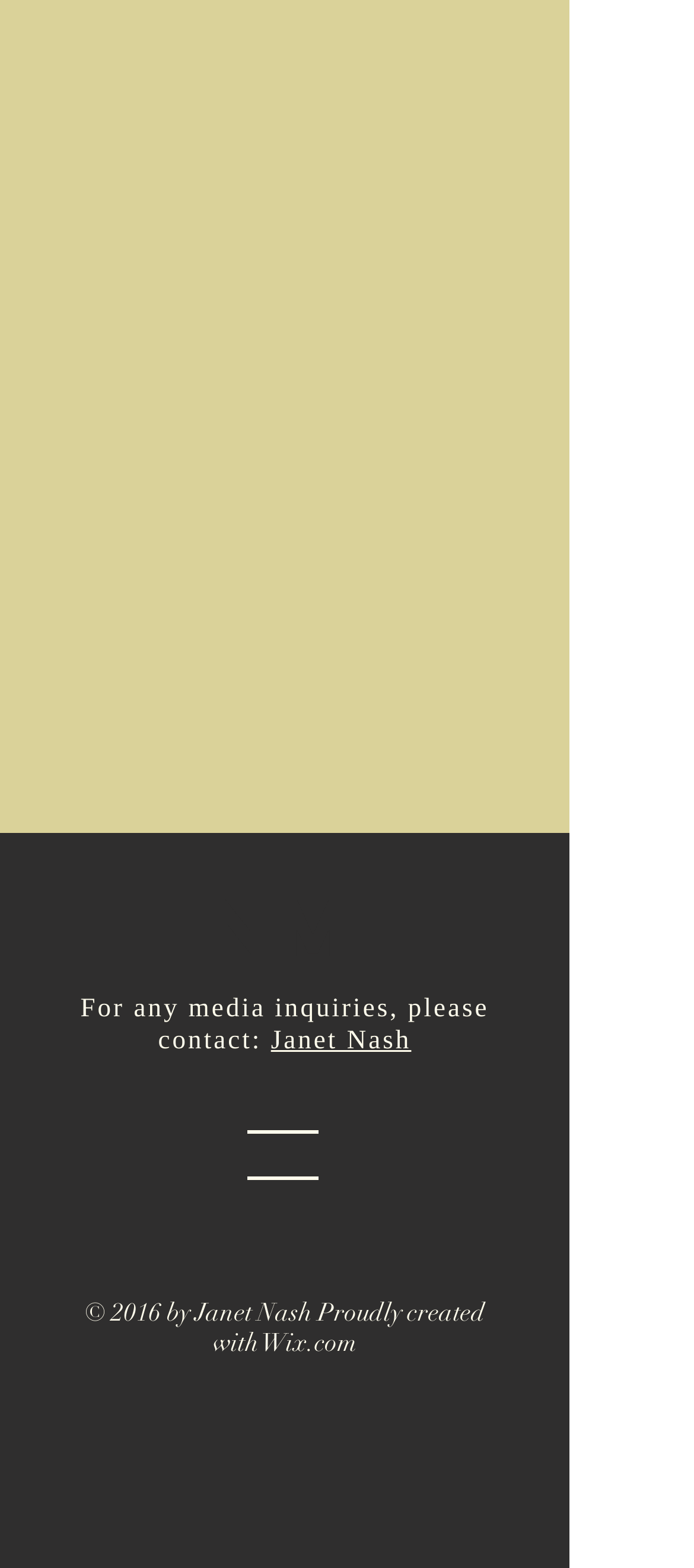Identify the bounding box coordinates for the UI element described as: "Janet Nash".

[0.39, 0.655, 0.593, 0.673]